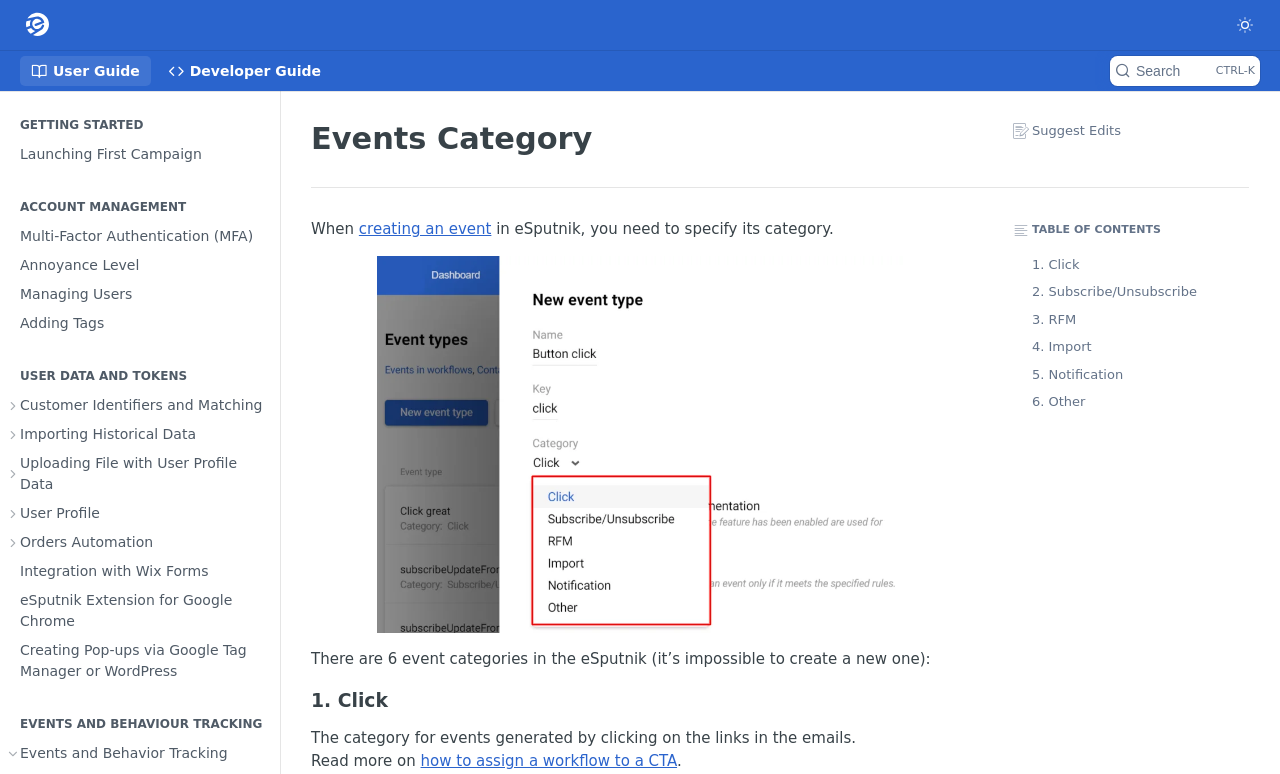Please identify the bounding box coordinates of the clickable area that will fulfill the following instruction: "Go to 1. Click". The coordinates should be in the format of four float numbers between 0 and 1, i.e., [left, top, right, bottom].

[0.788, 0.324, 0.96, 0.36]